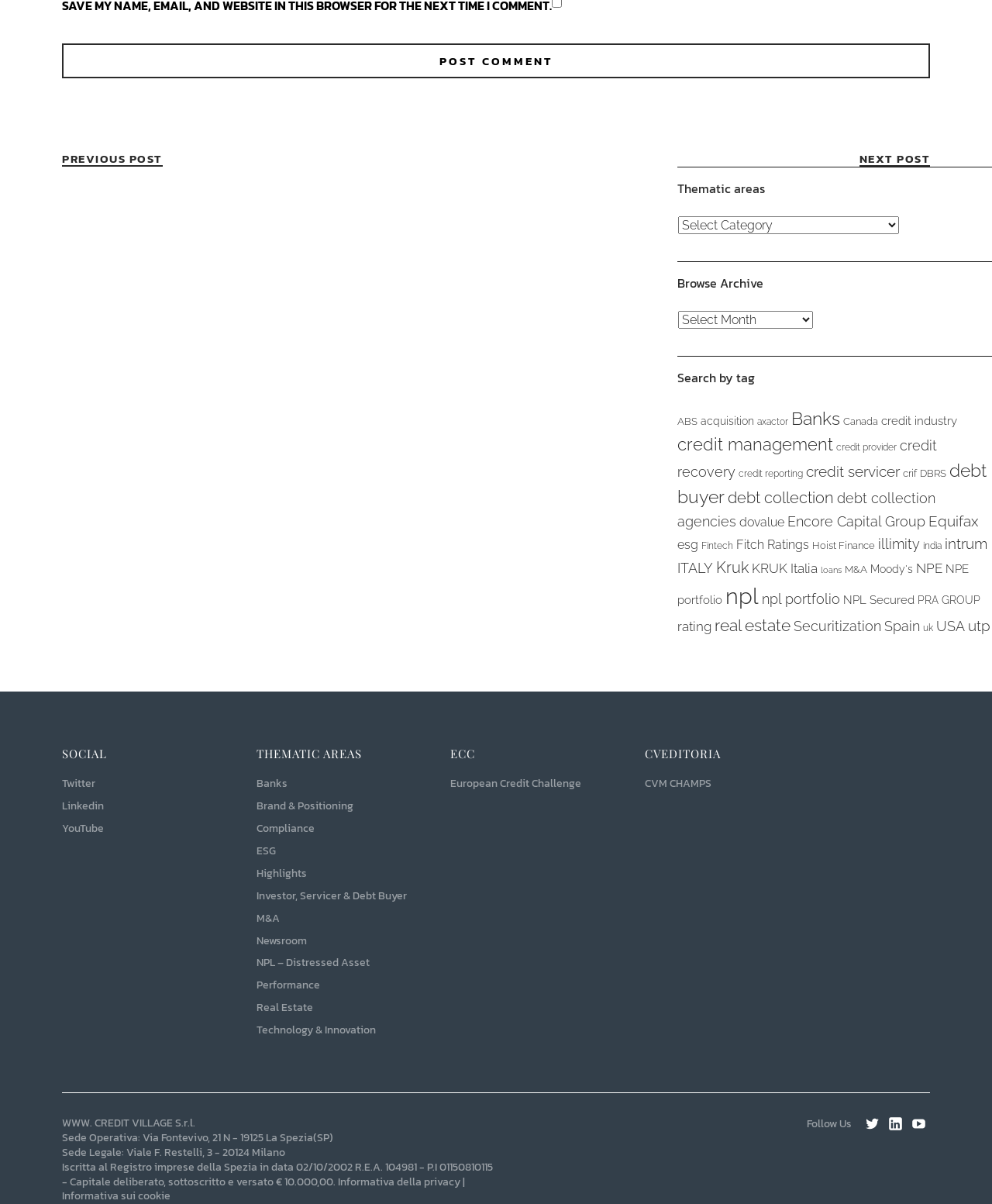Please locate the bounding box coordinates for the element that should be clicked to achieve the following instruction: "Visit the Twitter page". Ensure the coordinates are given as four float numbers between 0 and 1, i.e., [left, top, right, bottom].

[0.062, 0.644, 0.096, 0.658]